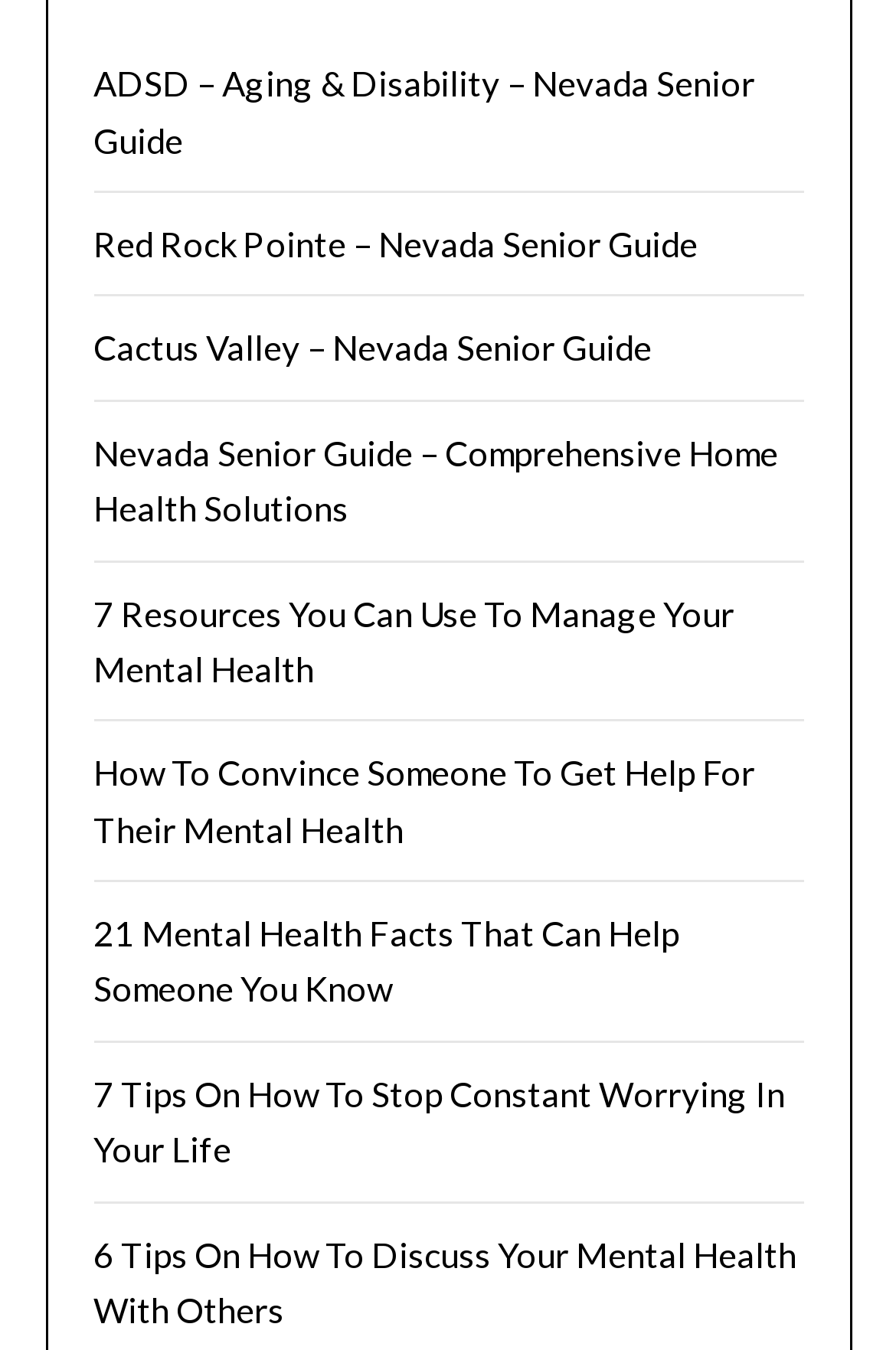Are the links on the webpage in a specific order?
Answer with a single word or phrase, using the screenshot for reference.

No